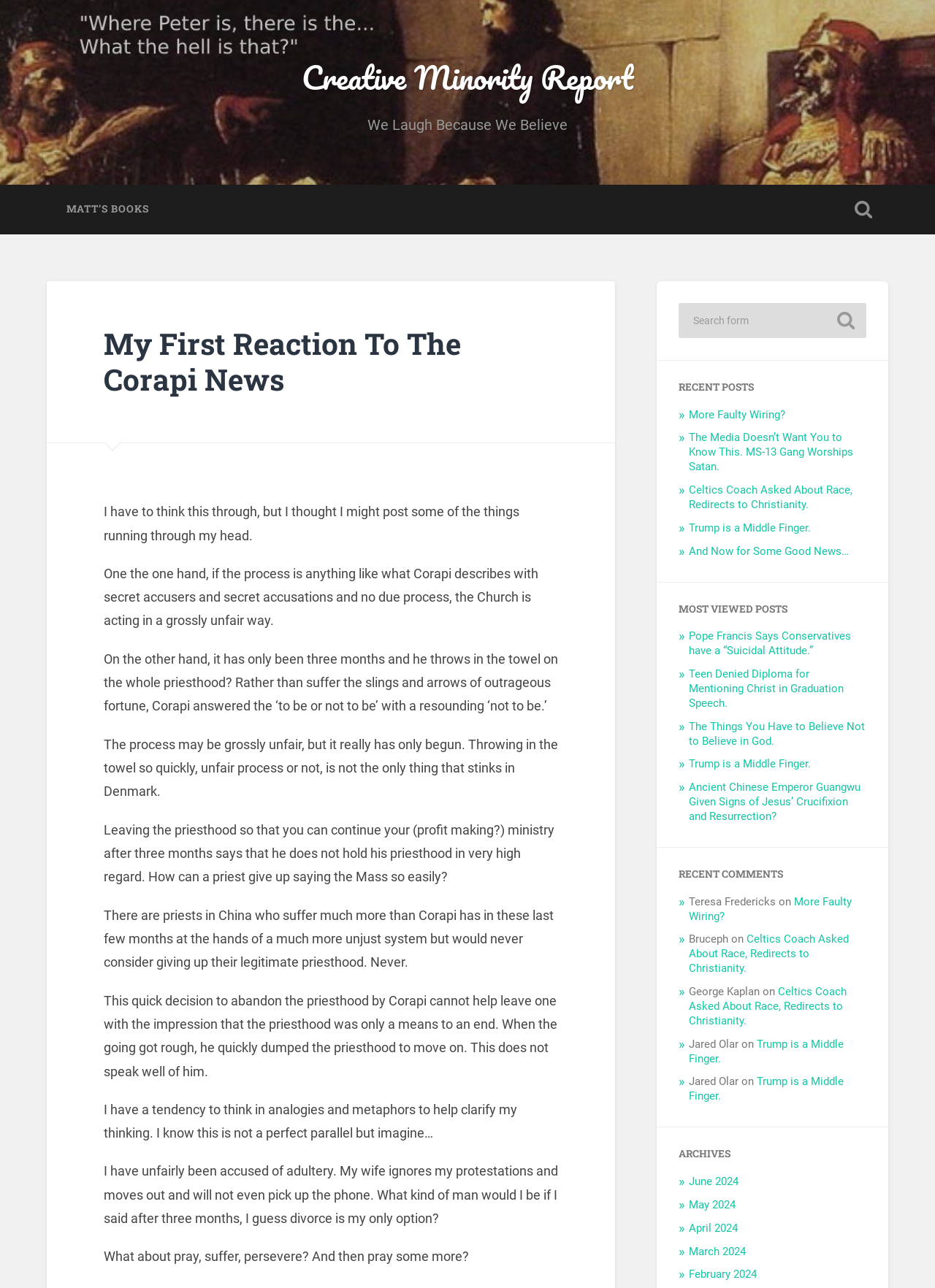Please identify the bounding box coordinates of the element's region that needs to be clicked to fulfill the following instruction: "Visit the 'Creative Minority Report' website". The bounding box coordinates should consist of four float numbers between 0 and 1, i.e., [left, top, right, bottom].

[0.323, 0.04, 0.677, 0.08]